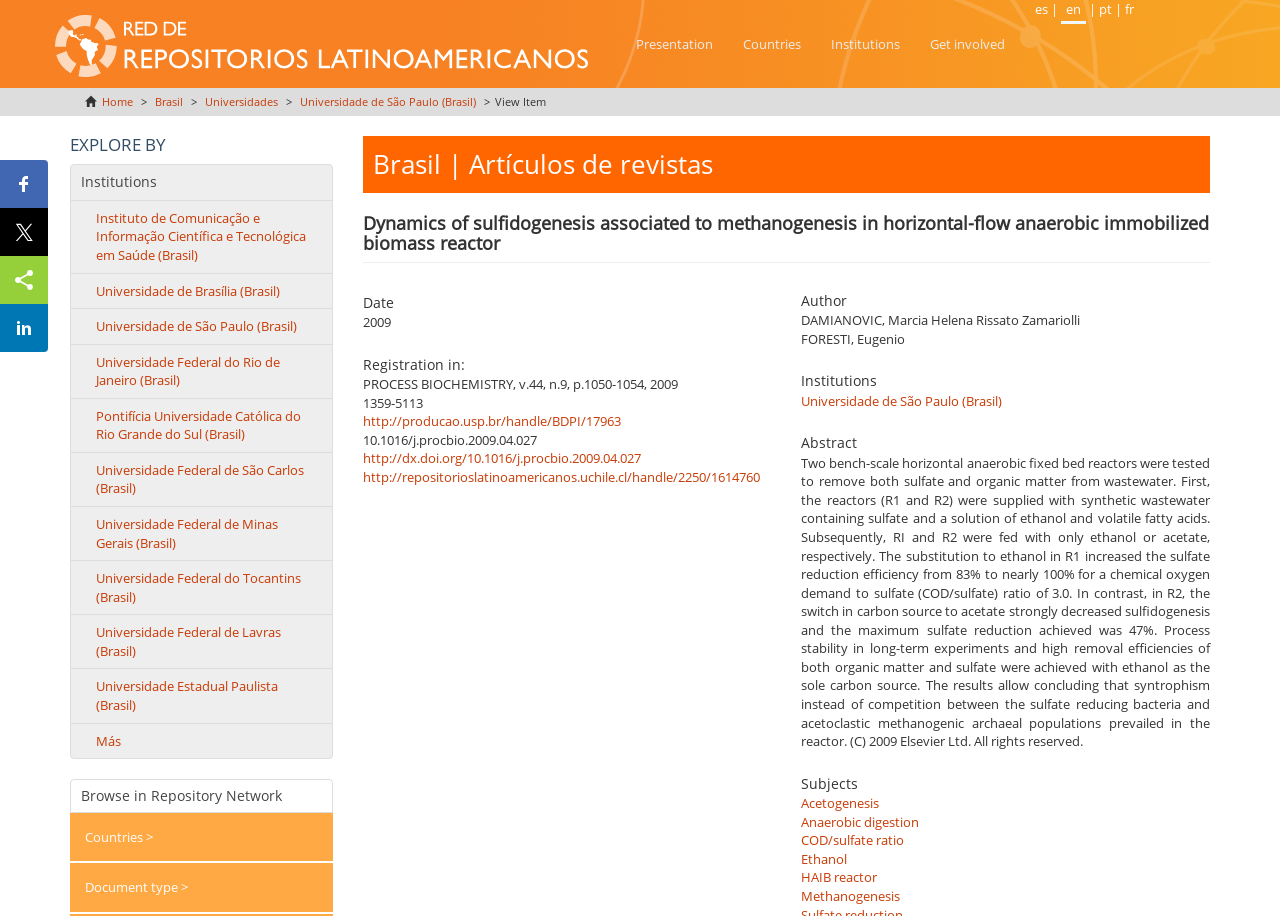Locate the coordinates of the bounding box for the clickable region that fulfills this instruction: "View the article in the repository".

[0.283, 0.45, 0.485, 0.47]